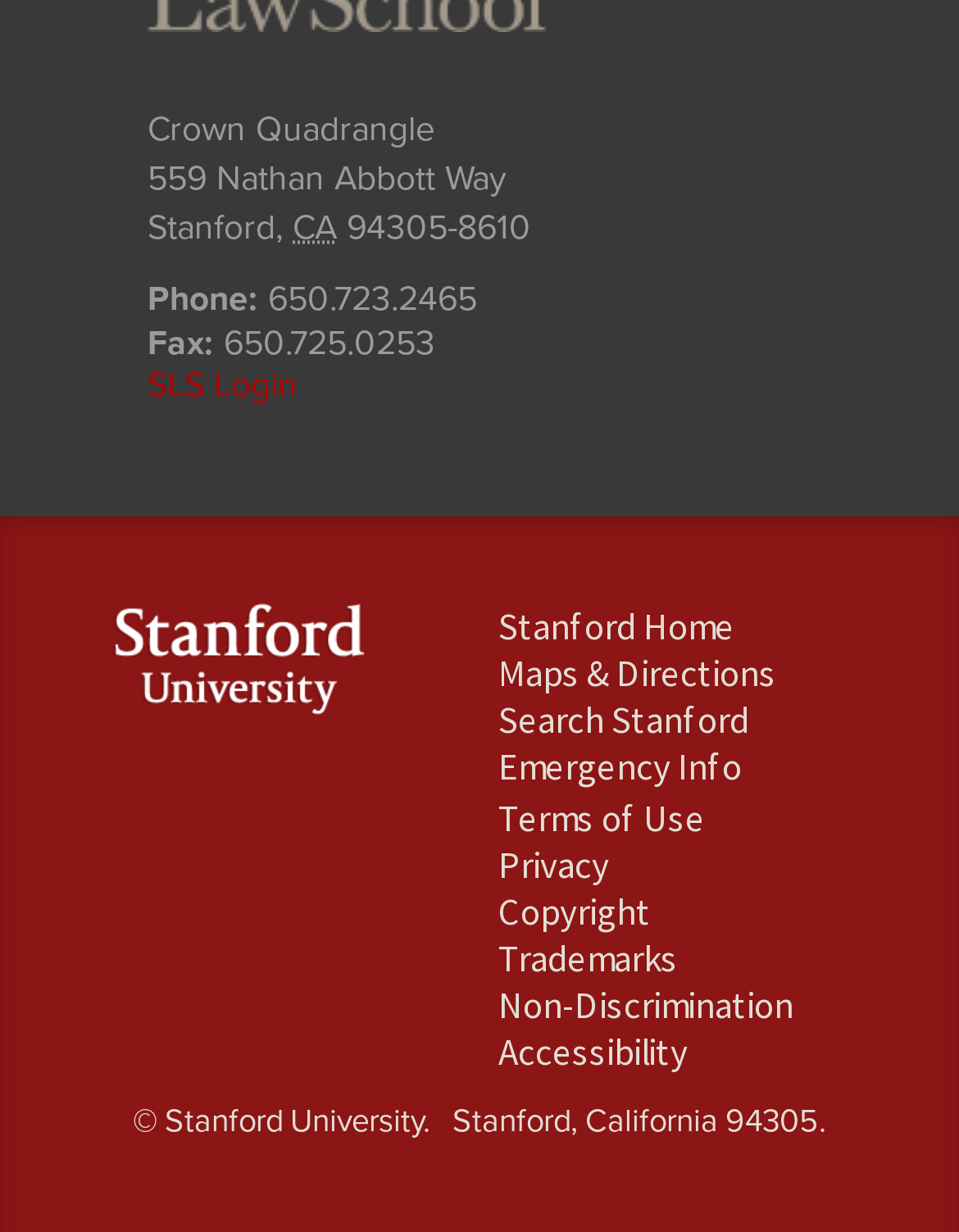Find the bounding box coordinates of the clickable area that will achieve the following instruction: "View Maps & Directions".

[0.519, 0.526, 0.809, 0.564]